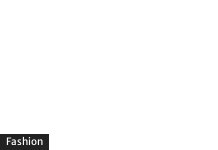Respond with a single word or short phrase to the following question: 
What is the intersection of fashion and industry concerns?

Complexities faced by brands and consumers